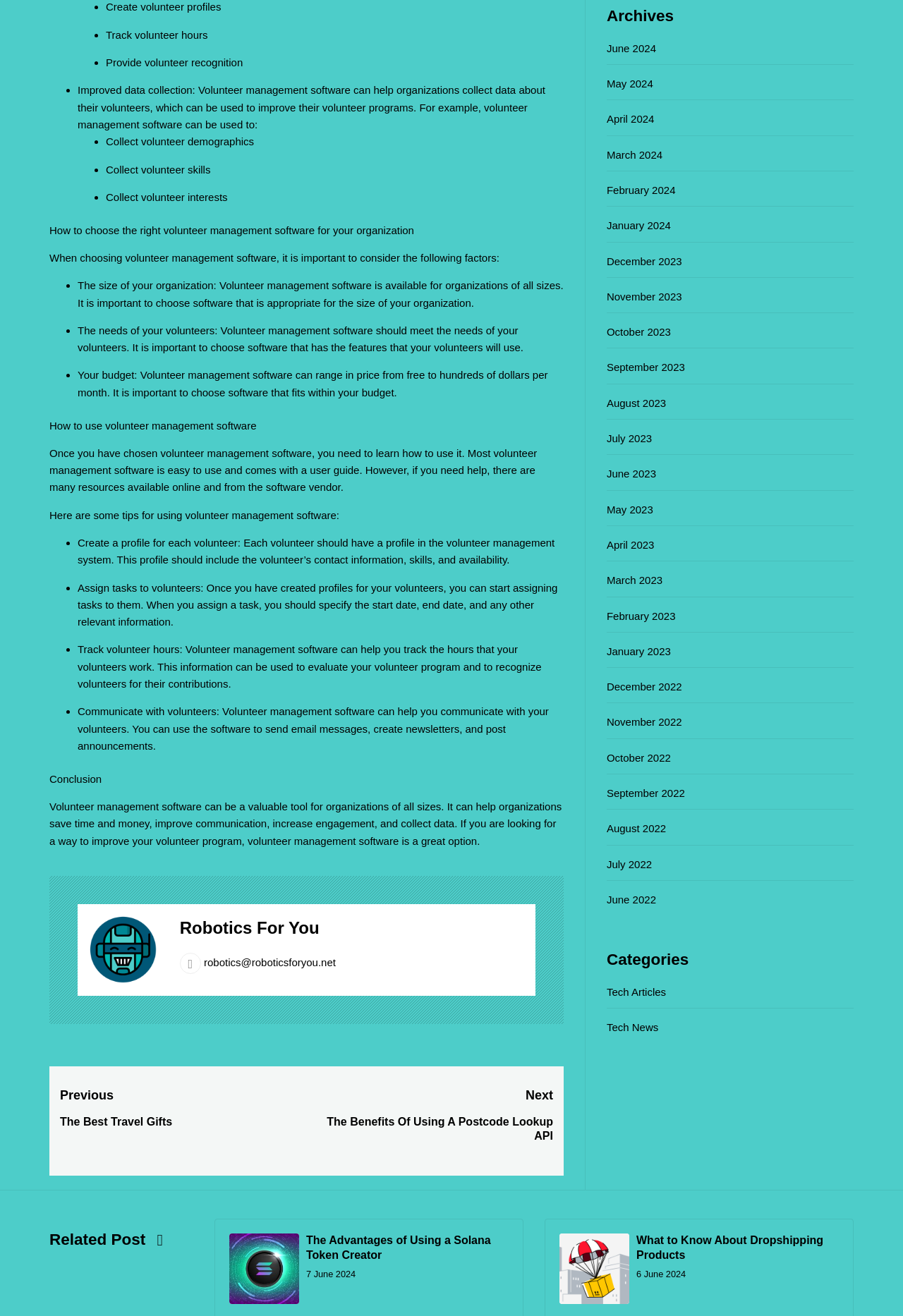Please analyze the image and give a detailed answer to the question:
What is one of the factors to consider when choosing volunteer management software?

The webpage mentions that the size of your organization is one of the factors to consider when choosing volunteer management software. This is because different software may be more suitable for organizations of different sizes.